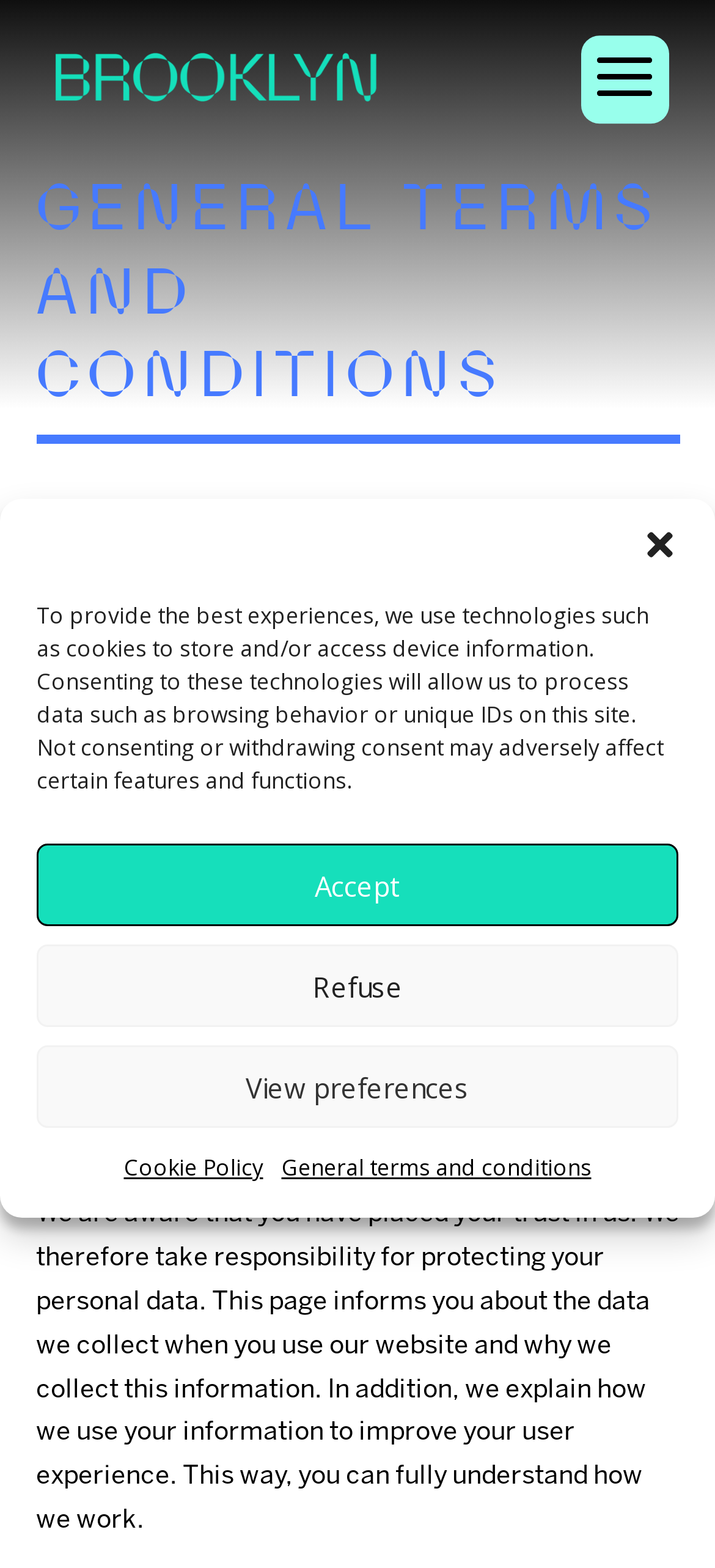Is there a link to the Cookie Policy?
Provide a well-explained and detailed answer to the question.

I see a link element with the text 'Cookie Policy' which suggests that the website has a separate page for its cookie policy.